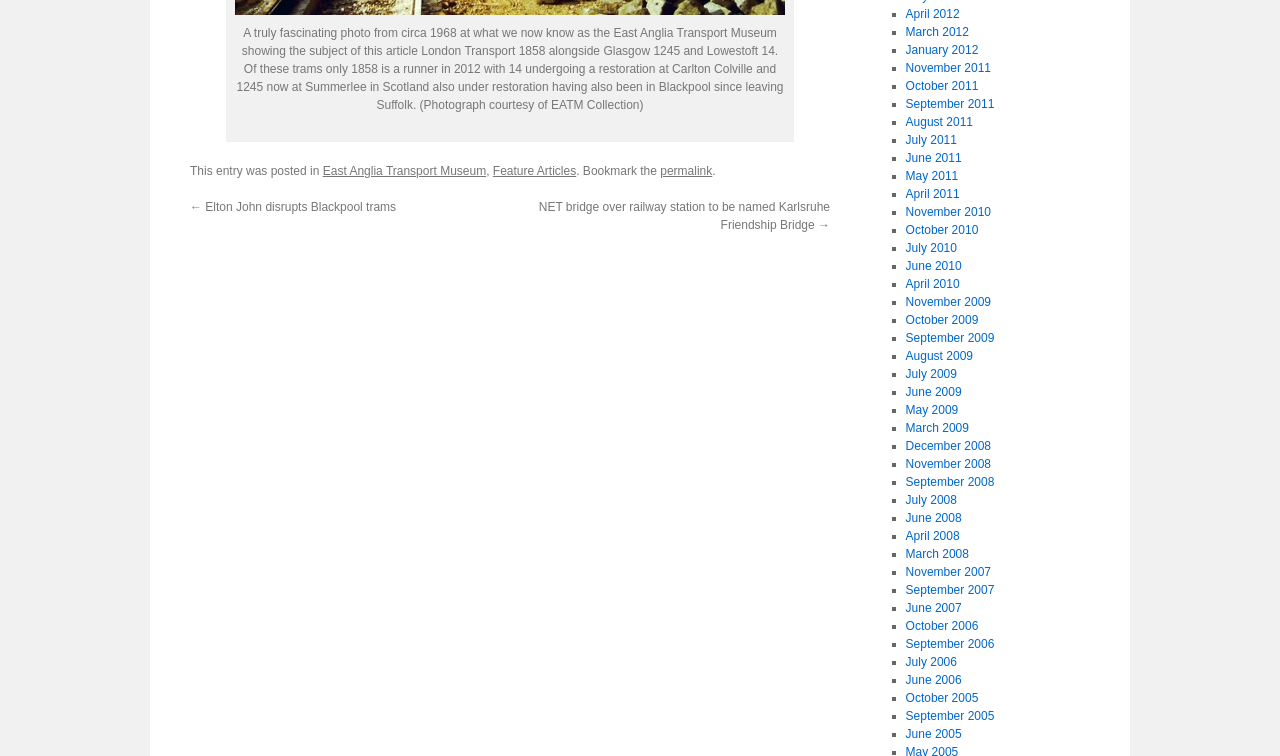What is the purpose of the permalink?
Please use the visual content to give a single word or phrase answer.

To bookmark the article